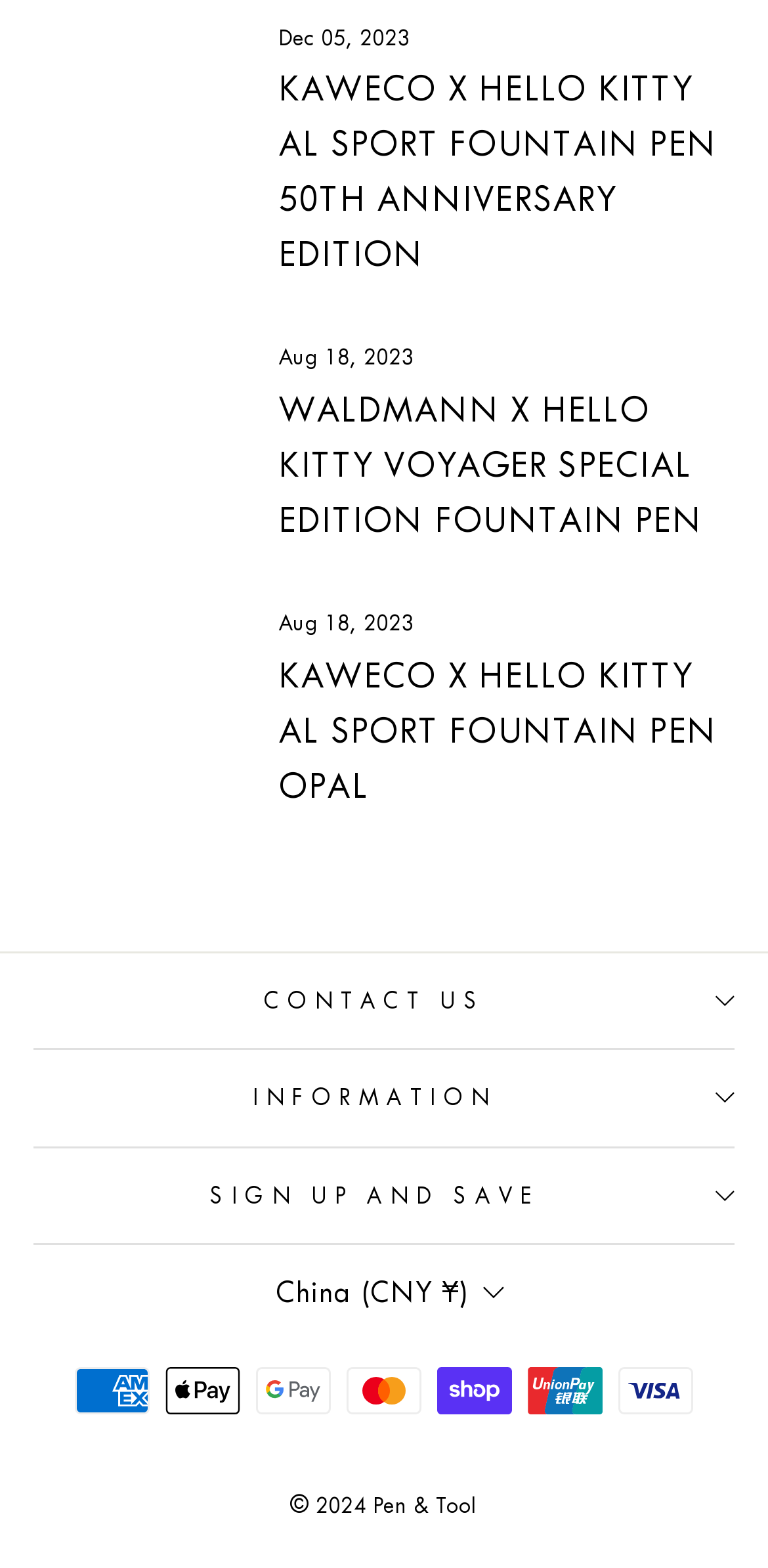Can you show the bounding box coordinates of the region to click on to complete the task described in the instruction: "View information"?

[0.044, 0.67, 0.956, 0.731]